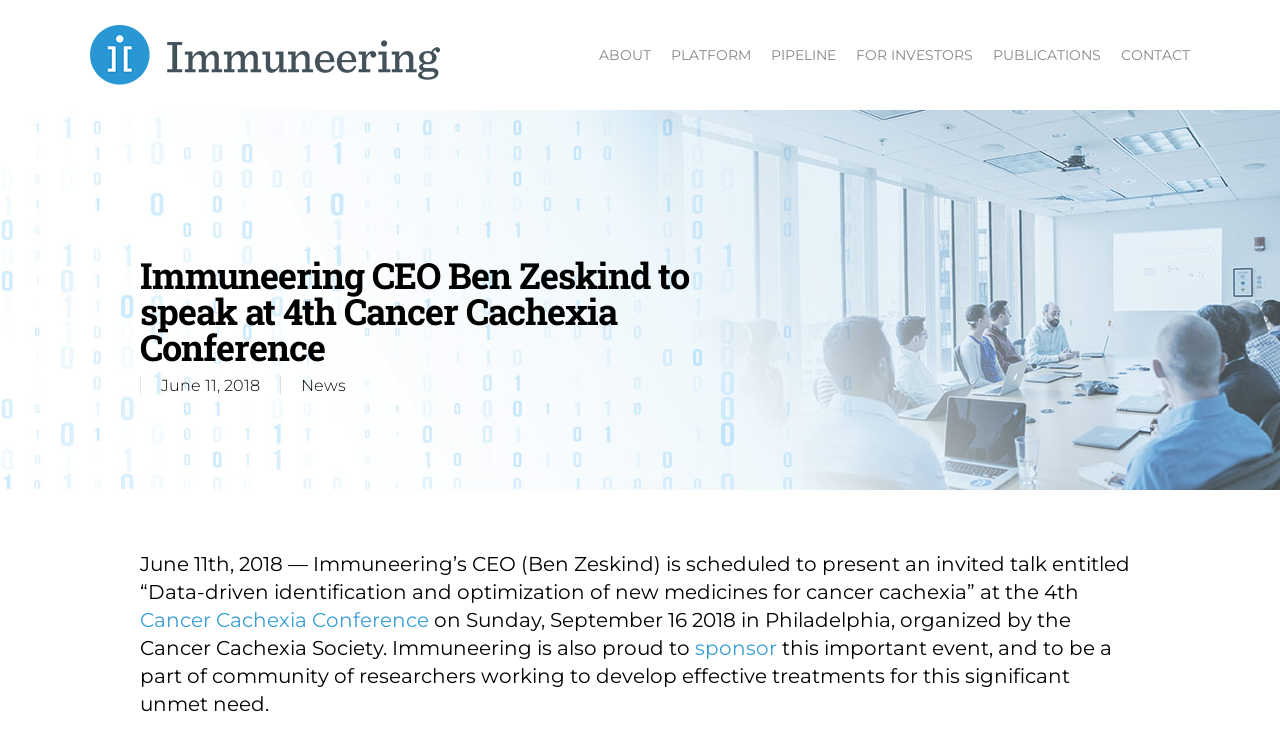Please identify the bounding box coordinates for the region that you need to click to follow this instruction: "learn more about sponsorship".

[0.543, 0.865, 0.607, 0.898]